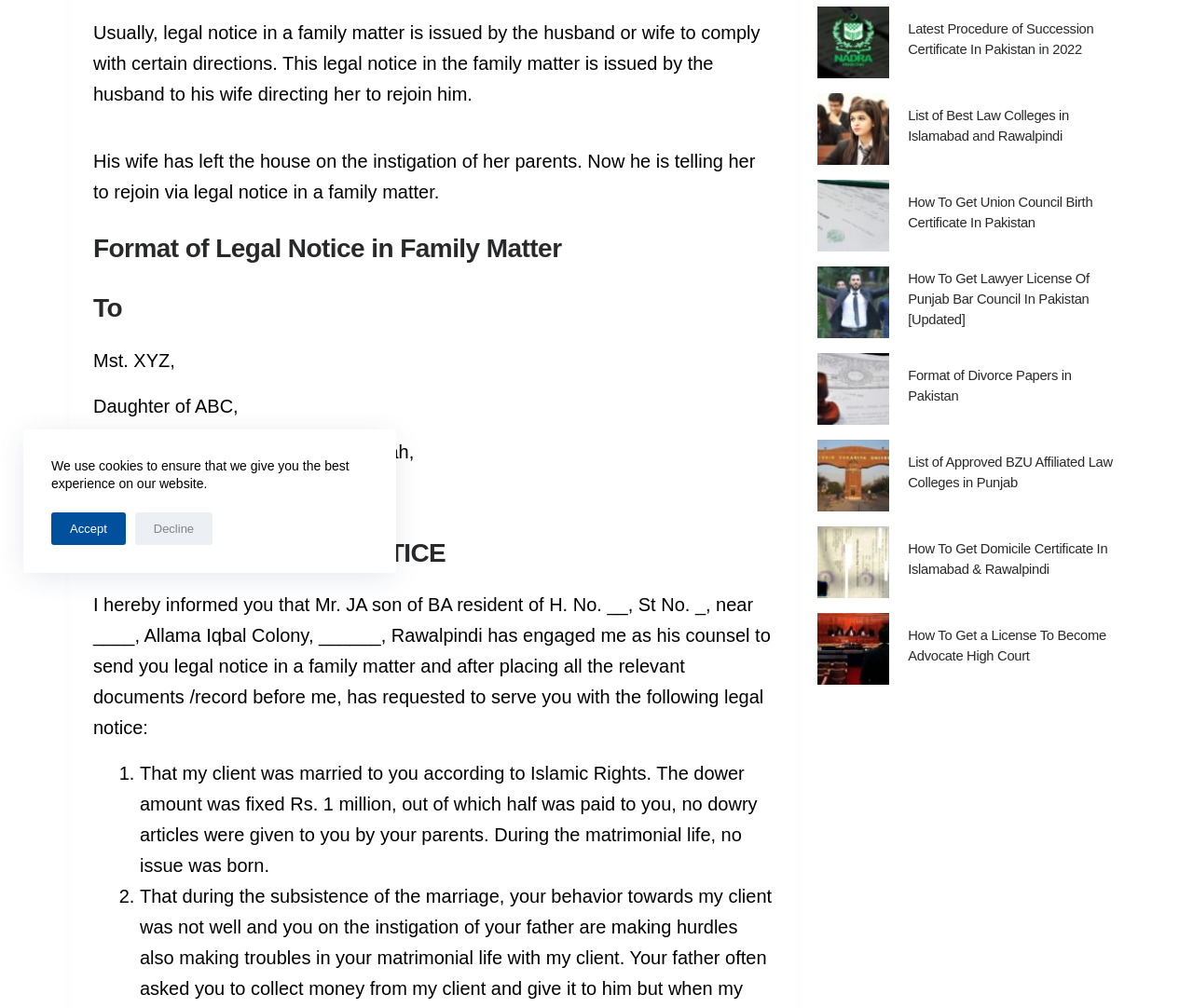Give the bounding box coordinates for the element described as: "alt="NADRA"".

[0.685, 0.007, 0.745, 0.078]